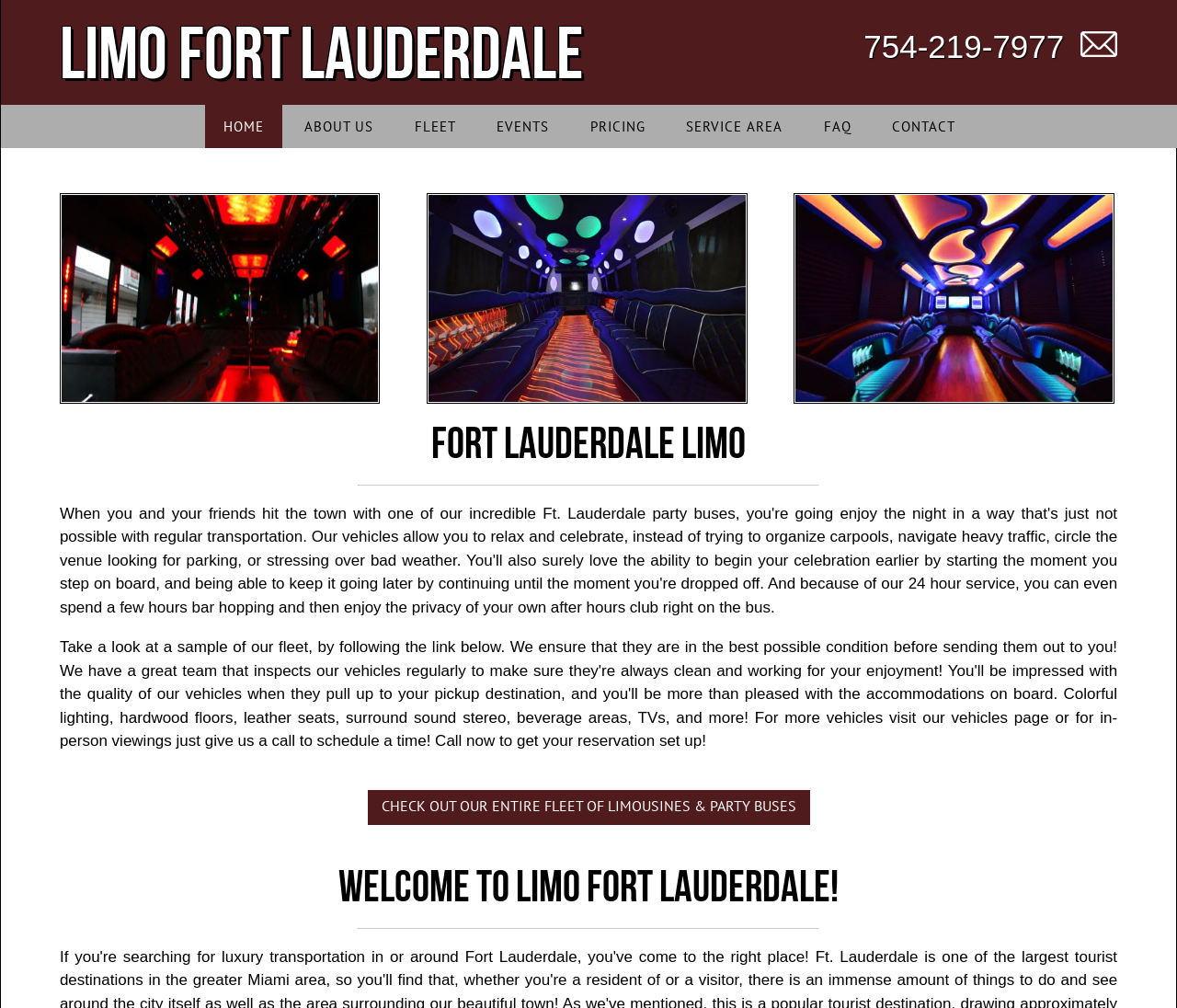Can you provide the bounding box coordinates for the element that should be clicked to implement the instruction: "Learn more about the limo service"?

[0.051, 0.265, 0.949, 0.463]